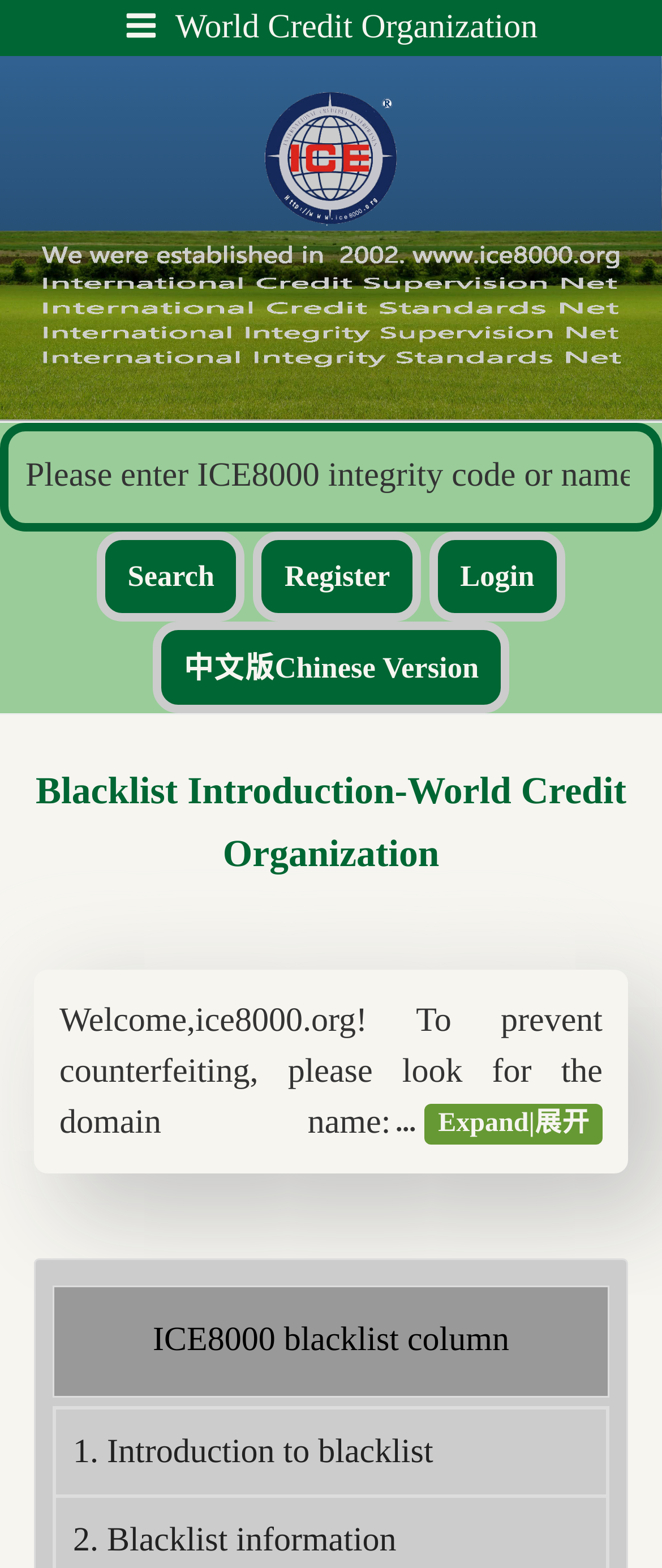Can you pinpoint the bounding box coordinates for the clickable element required for this instruction: "Login to the system"? The coordinates should be four float numbers between 0 and 1, i.e., [left, top, right, bottom].

[0.649, 0.355, 0.854, 0.379]